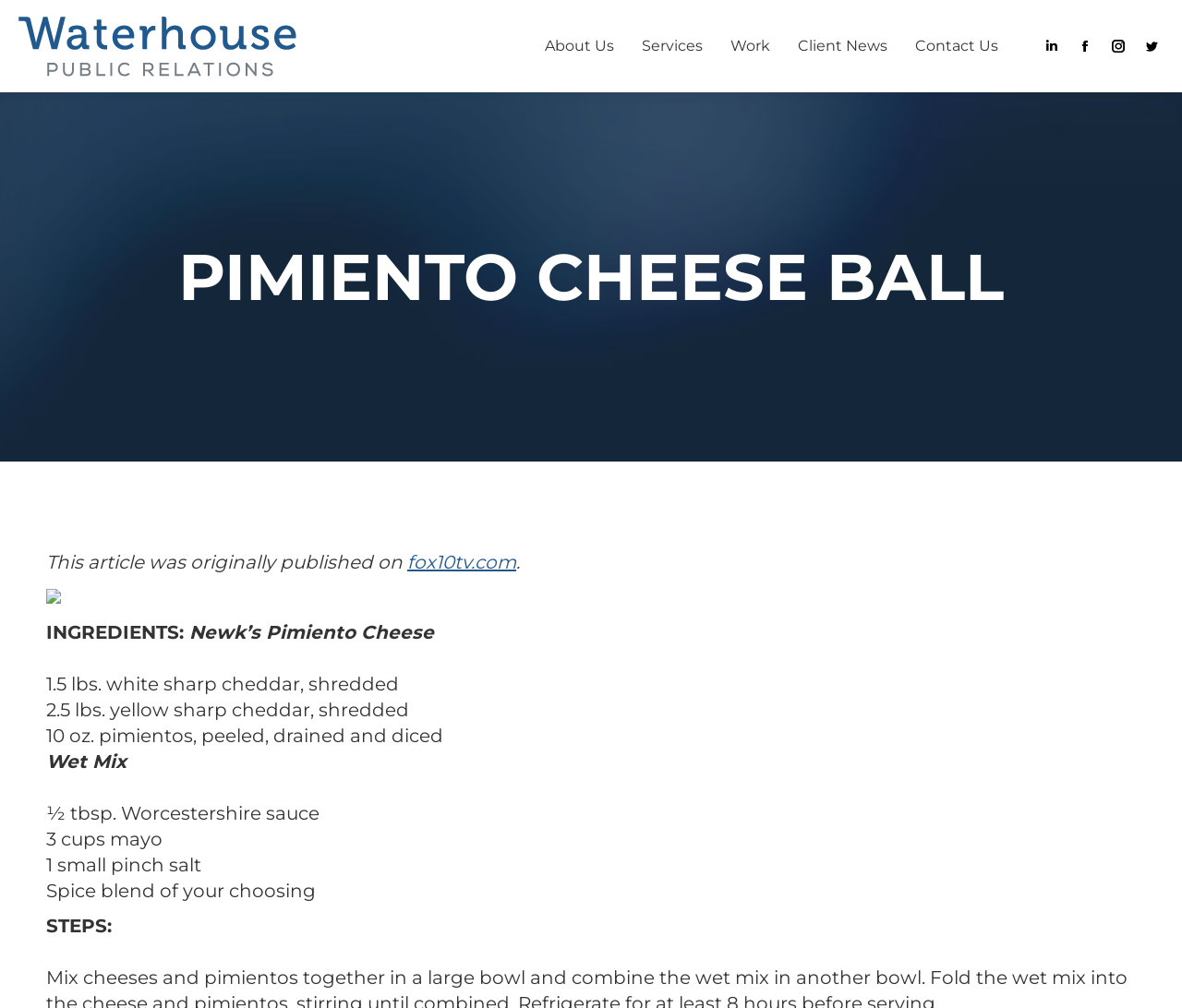Extract the main heading from the webpage content.

PIMIENTO CHEESE BALL